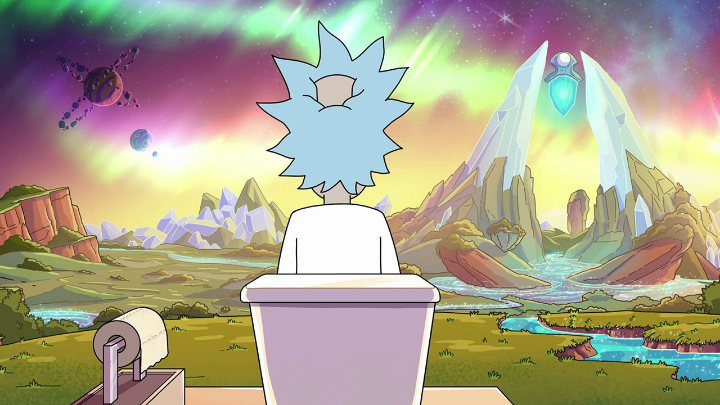Analyze the image and deliver a detailed answer to the question: What is the color of Rick's hair?

The caption describes Rick Sanchez as having 'spiky blue hair', which indicates that the color of his hair is blue.